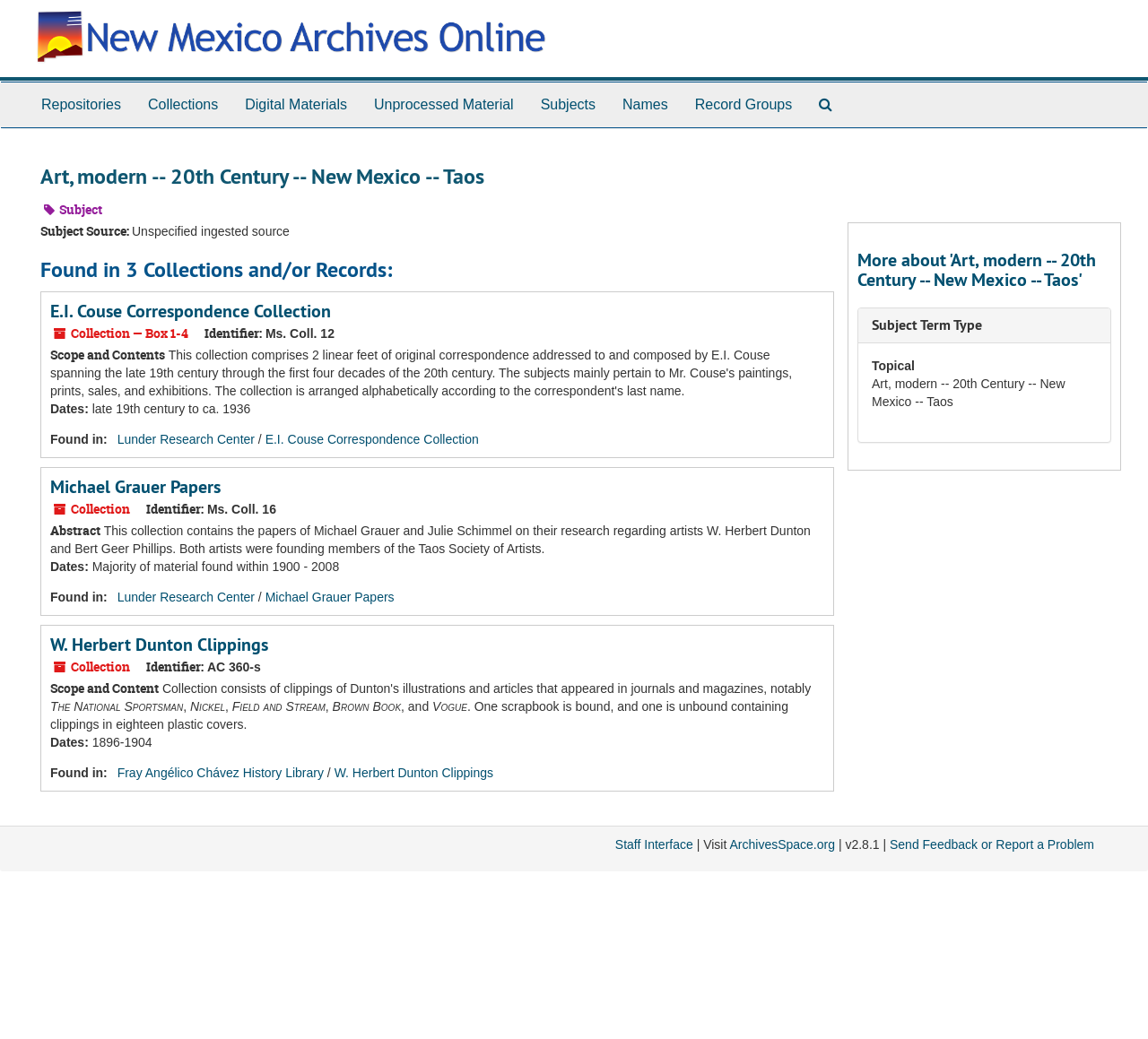Specify the bounding box coordinates (top-left x, top-left y, bottom-right x, bottom-right y) of the UI element in the screenshot that matches this description: Search The Archives

[0.702, 0.079, 0.737, 0.123]